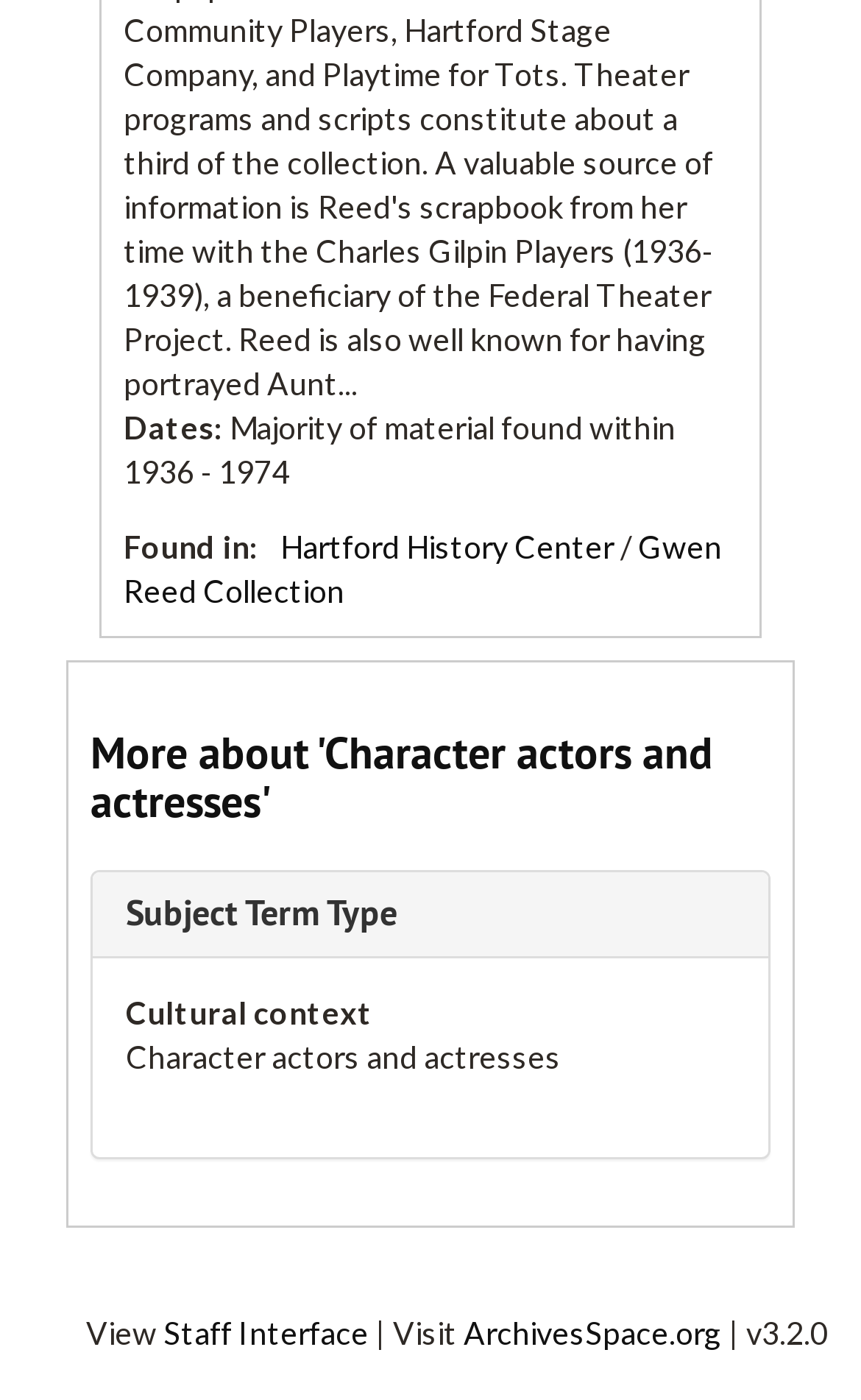What is the name of the collection?
Using the information from the image, give a concise answer in one word or a short phrase.

Gwen Reed Collection